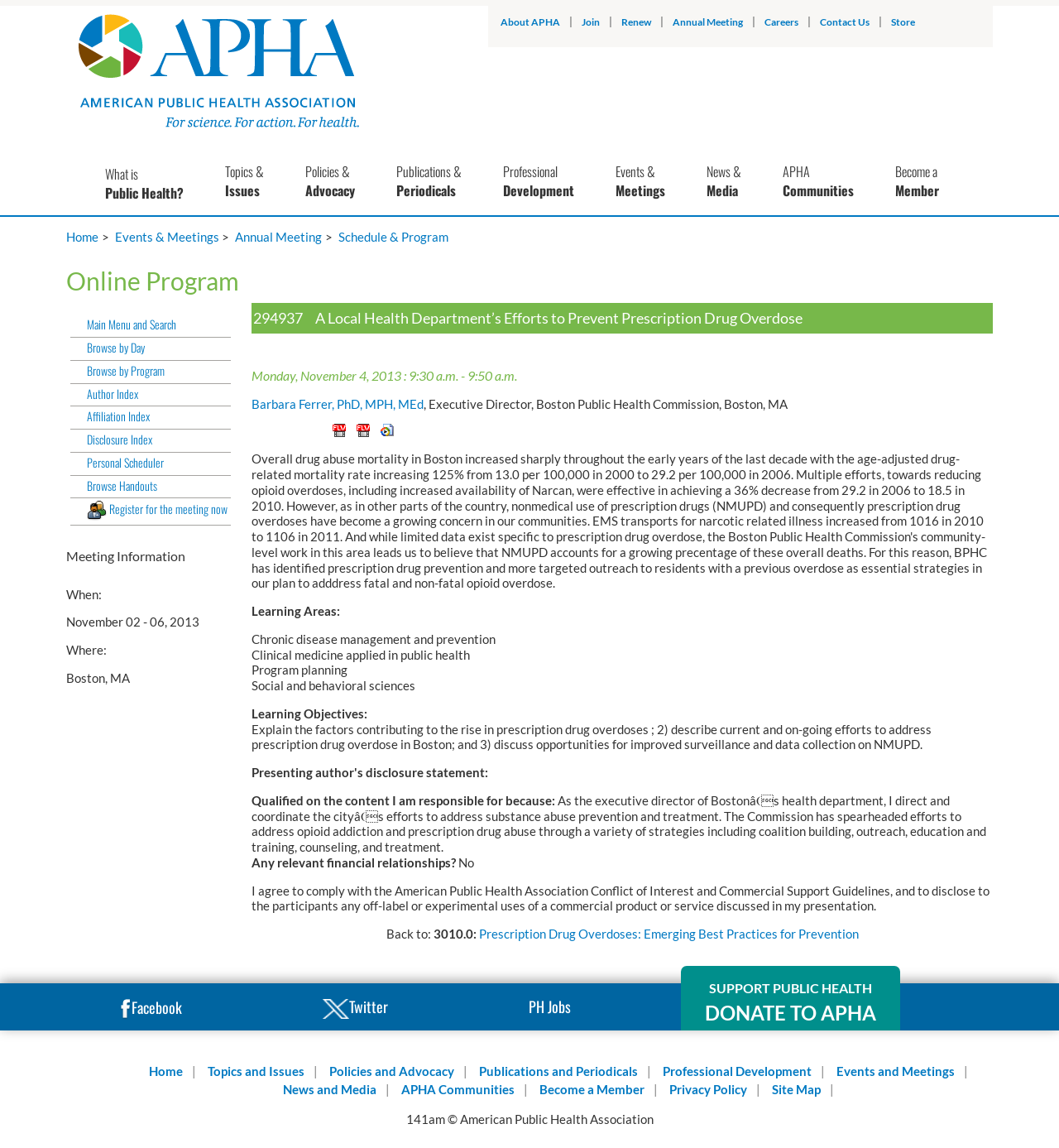Find the bounding box of the UI element described as: "Facebook". The bounding box coordinates should be given as four float values between 0 and 1, i.e., [left, top, right, bottom].

[0.094, 0.856, 0.285, 0.902]